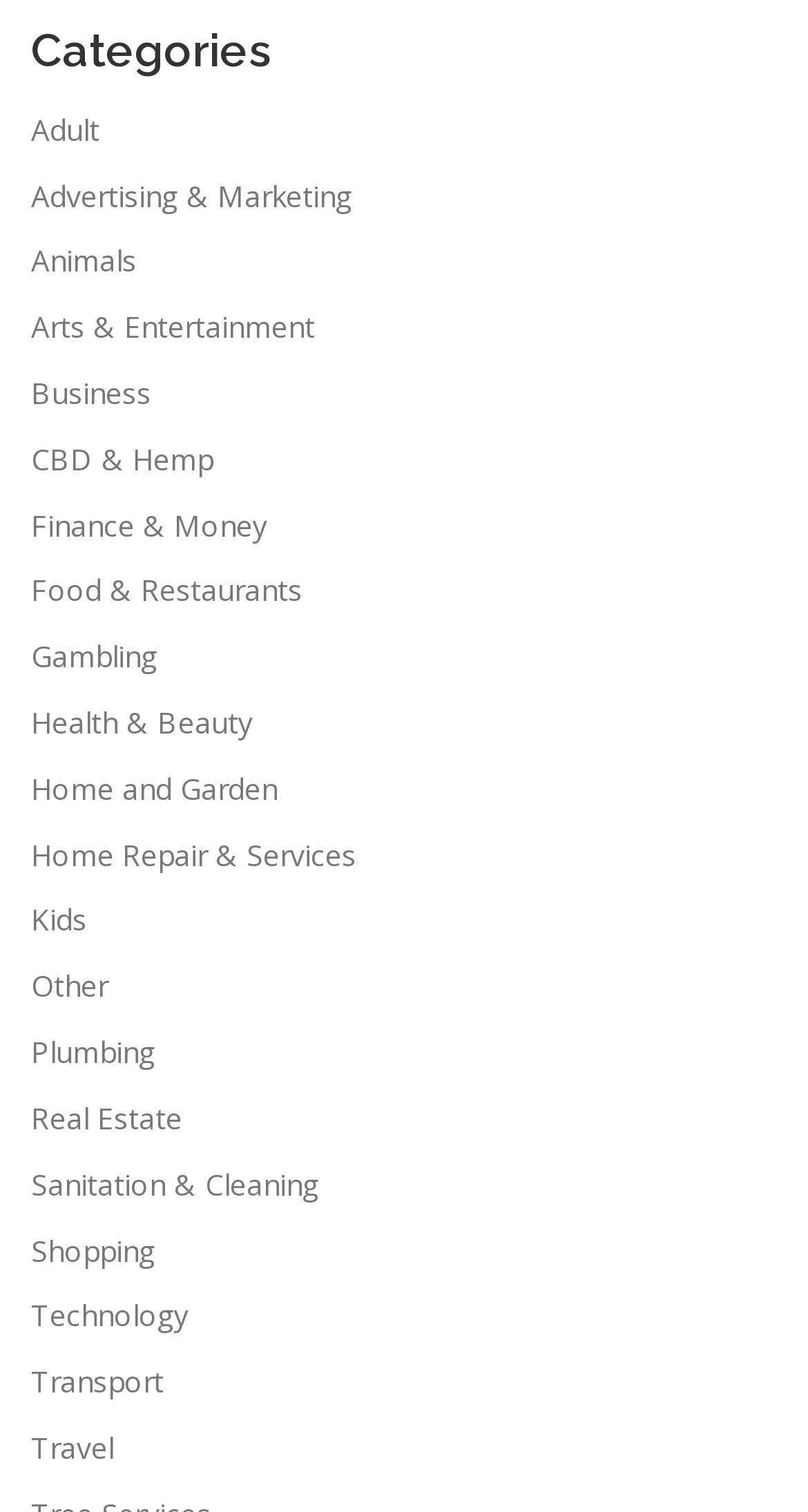Locate the bounding box coordinates of the item that should be clicked to fulfill the instruction: "Click on the 'Shopping' option".

[0.038, 0.813, 0.192, 0.839]